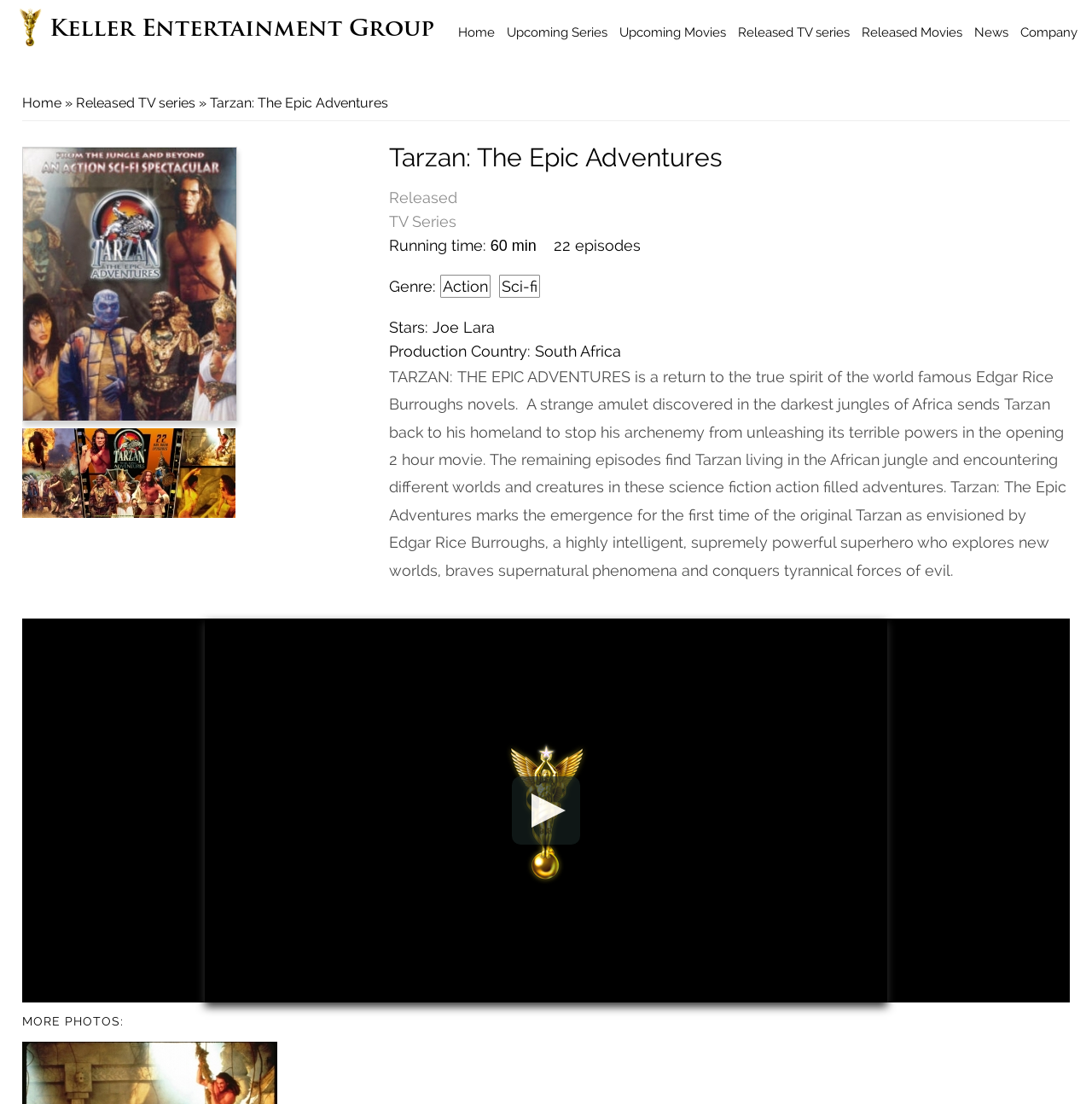Give a succinct answer to this question in a single word or phrase: 
What is the running time of each episode?

60 min